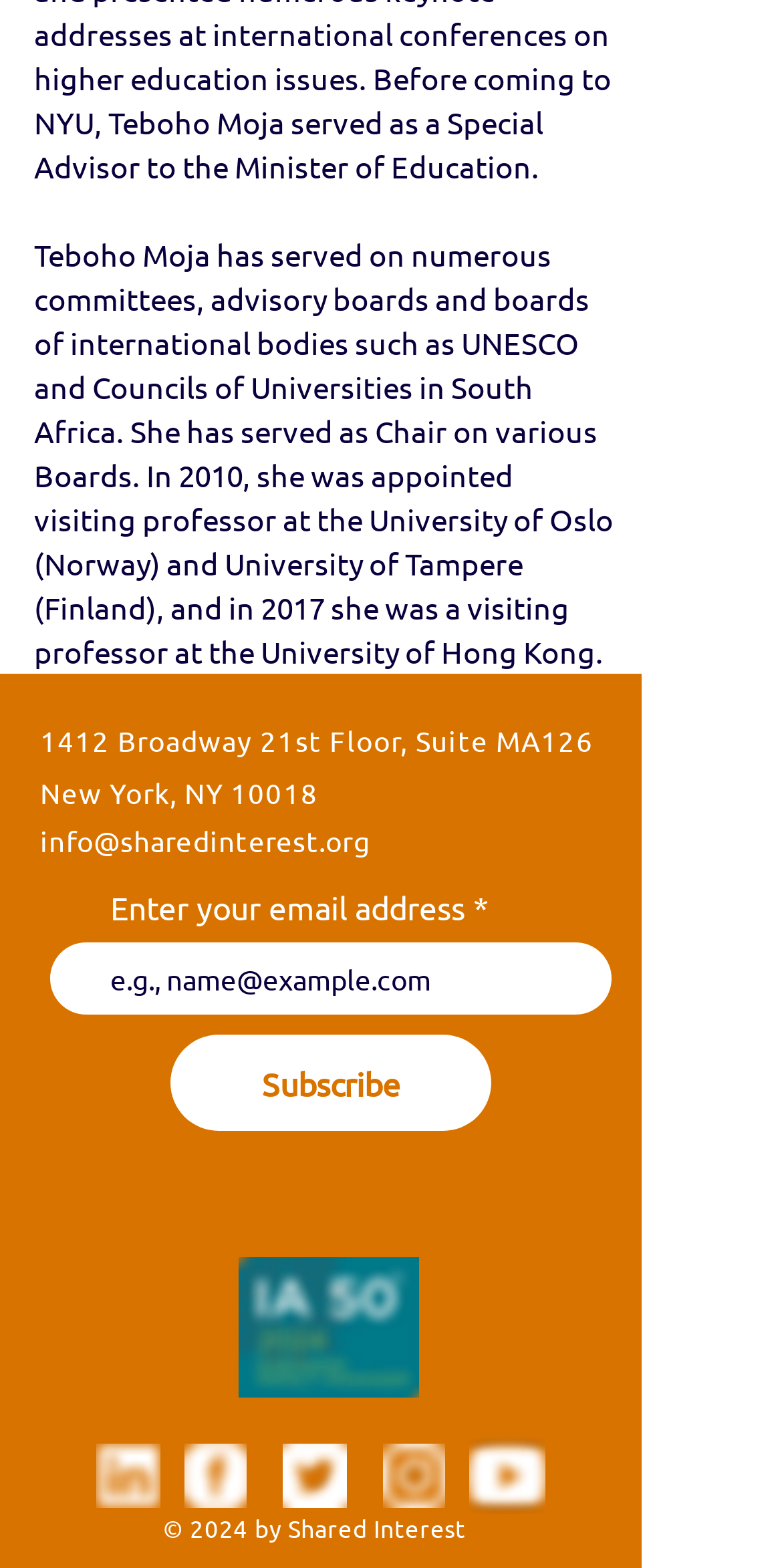What is the address of Shared Interest?
Using the information presented in the image, please offer a detailed response to the question.

The address of Shared Interest can be found in the contentinfo section of the webpage, where it is mentioned as 1412 Broadway 21st Floor, Suite MA126, New York, NY 10018.